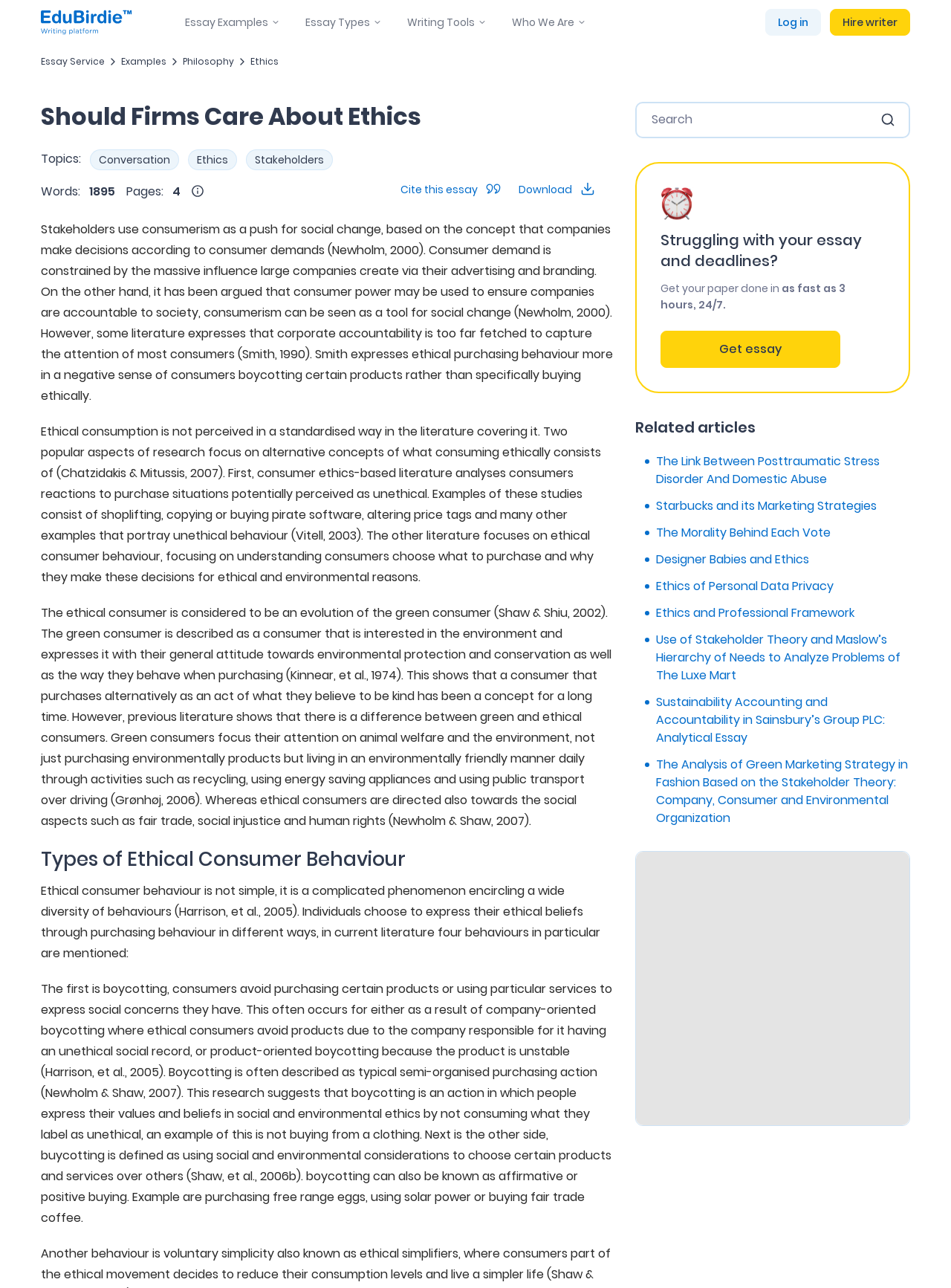Examine the image carefully and respond to the question with a detailed answer: 
How many types of ethical consumer behaviour are mentioned?

The essay mentions four types of ethical consumer behaviour, which are boycotting, buycotting, and two others that are not explicitly stated. This can be determined by reading the section 'Types of Ethical Consumer Behaviour'.